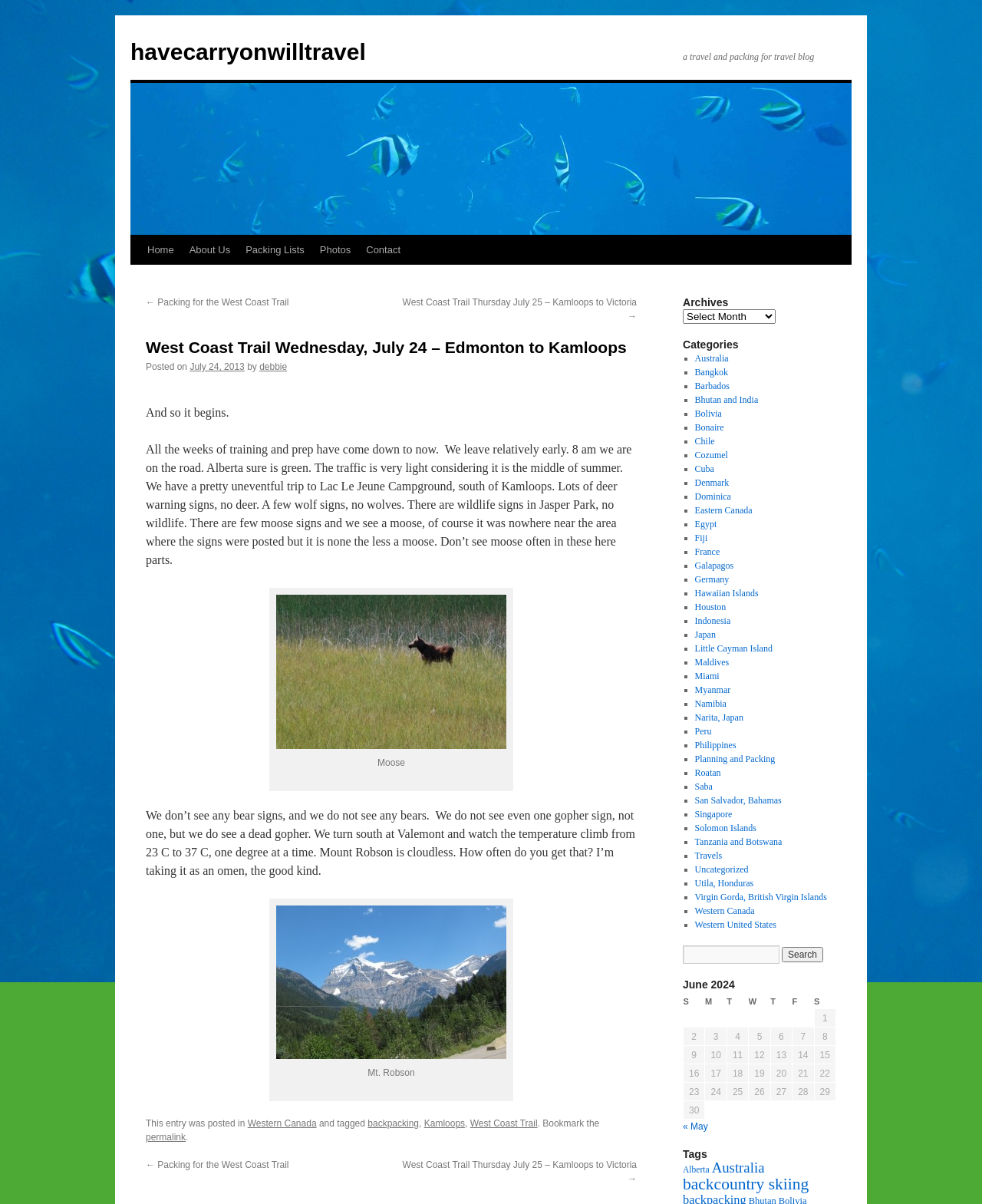Could you find the bounding box coordinates of the clickable area to complete this instruction: "Explore the 'Western Canada' category"?

[0.252, 0.929, 0.322, 0.938]